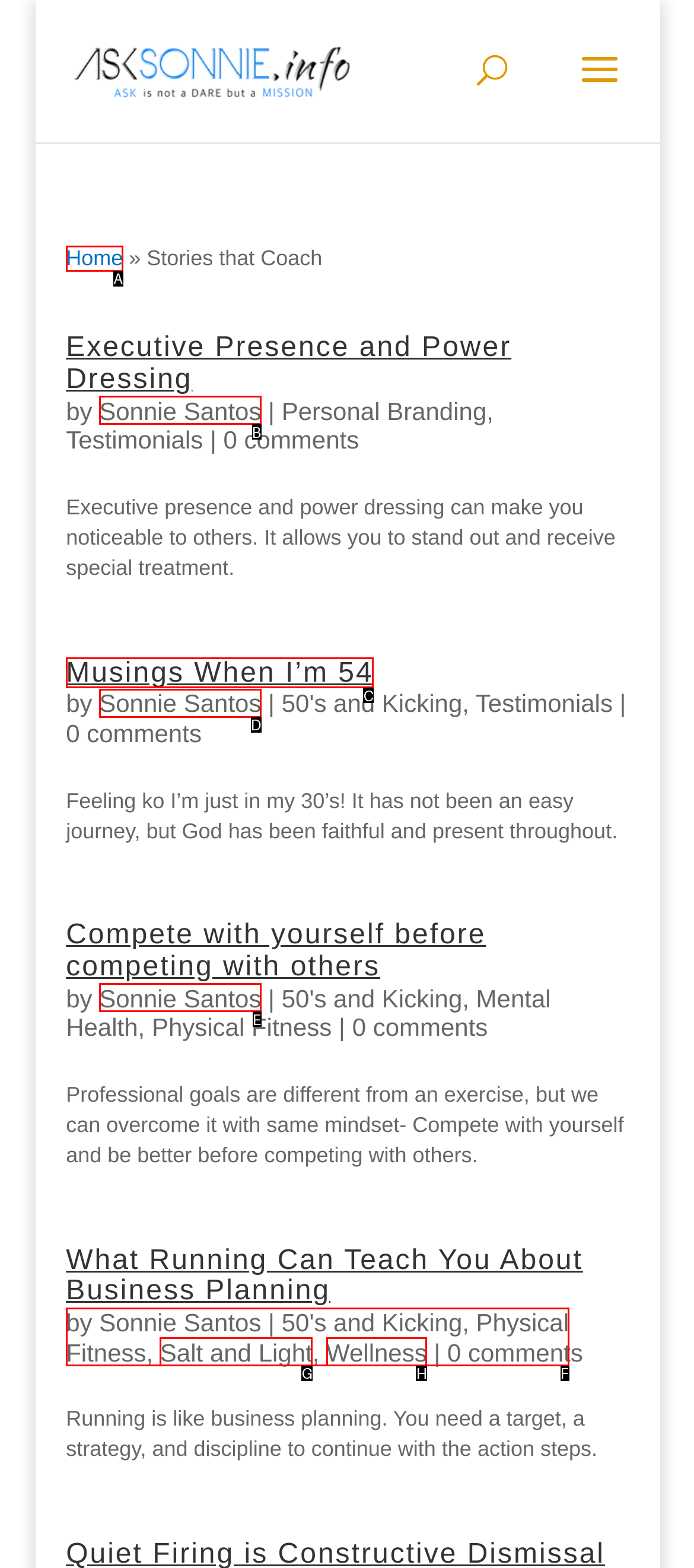Determine the right option to click to perform this task: go to home page
Answer with the correct letter from the given choices directly.

A